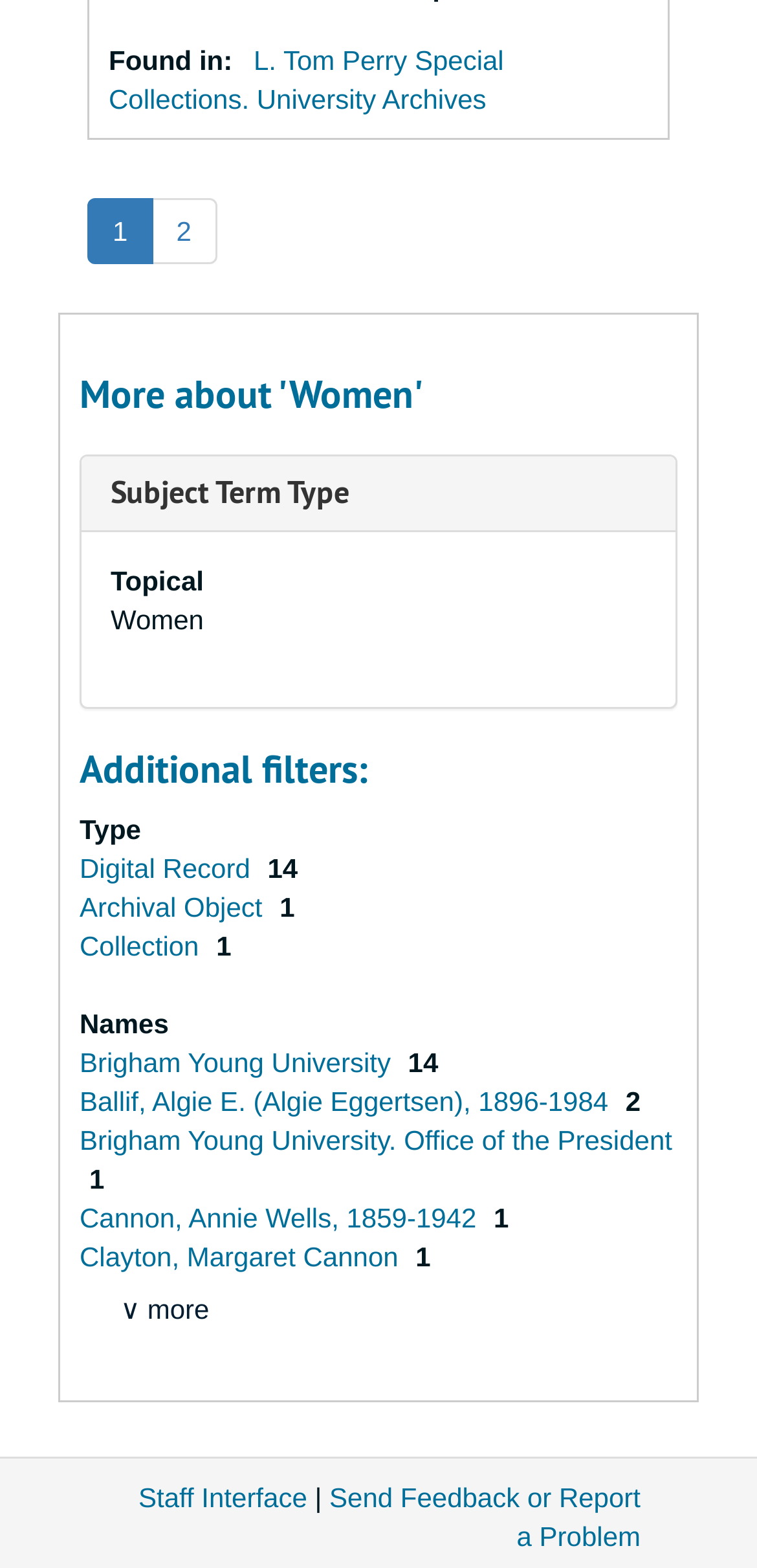Provide a thorough and detailed response to the question by examining the image: 
What is the name of the university?

I found the answer by looking at the description list under the heading 'Additional filters:', which contains a link to 'Brigham Young University'.